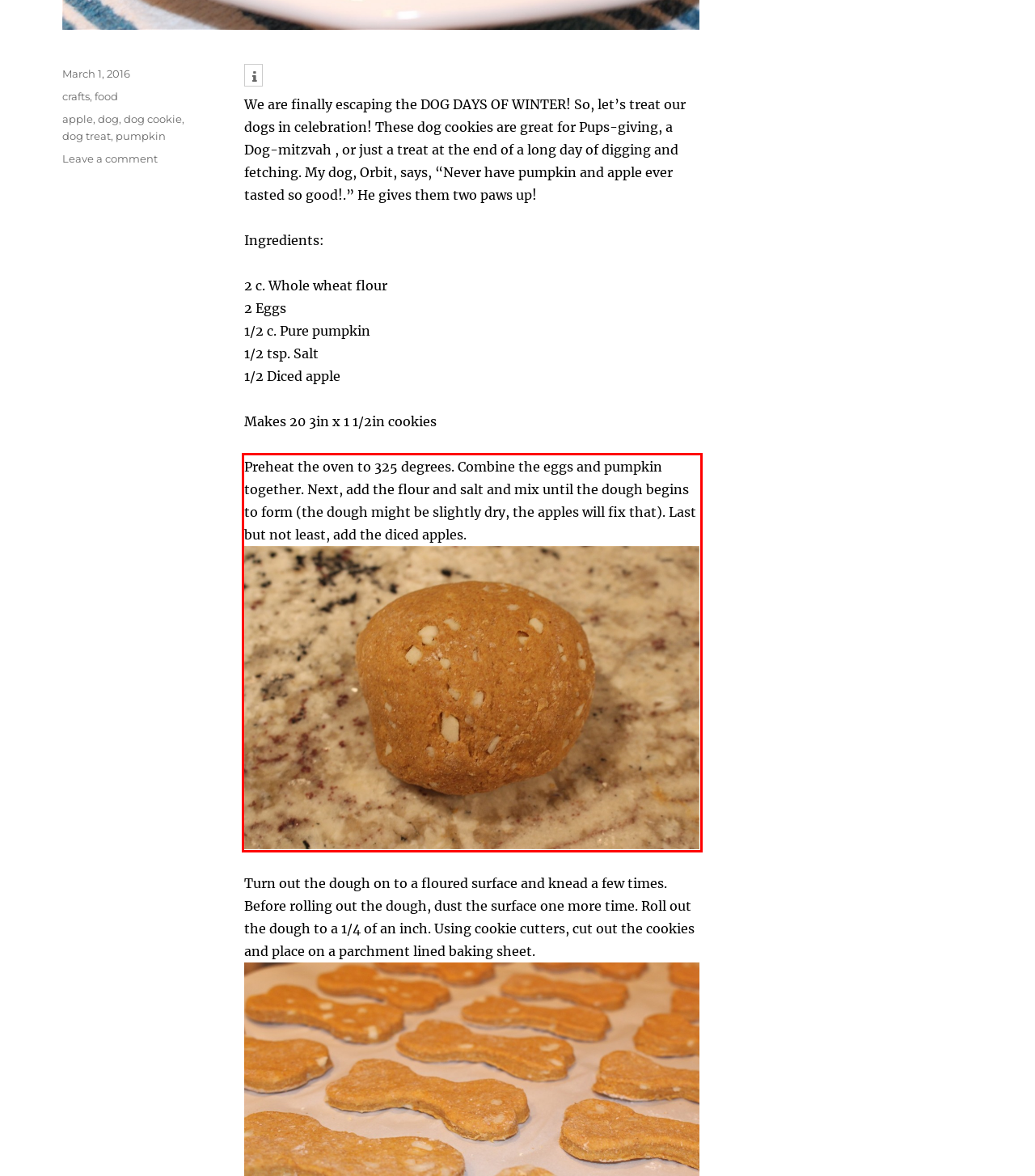Perform OCR on the text inside the red-bordered box in the provided screenshot and output the content.

Preheat the oven to 325 degrees. Combine the eggs and pumpkin together. Next, add the flour and salt and mix until the dough begins to form (the dough might be slightly dry, the apples will fix that). Last but not least, add the diced apples.